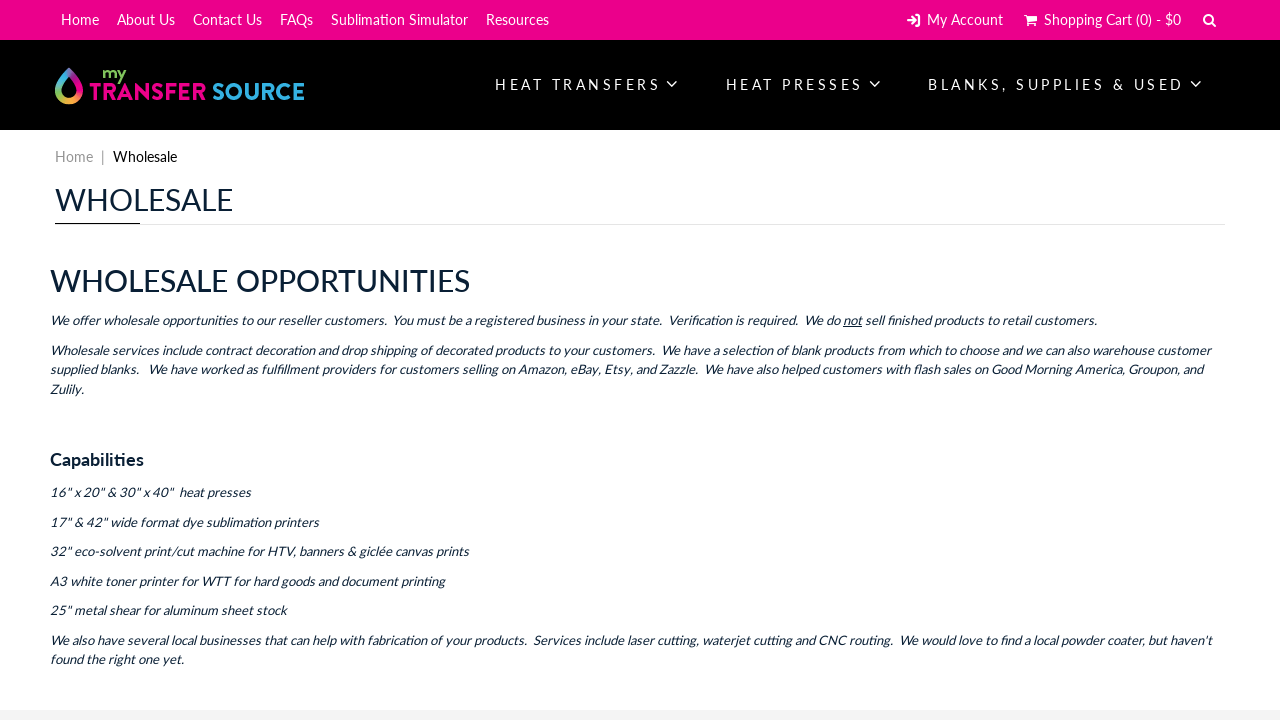Please answer the following question using a single word or phrase: 
What is the purpose of the 25" metal shear?

Cutting aluminum sheet stock